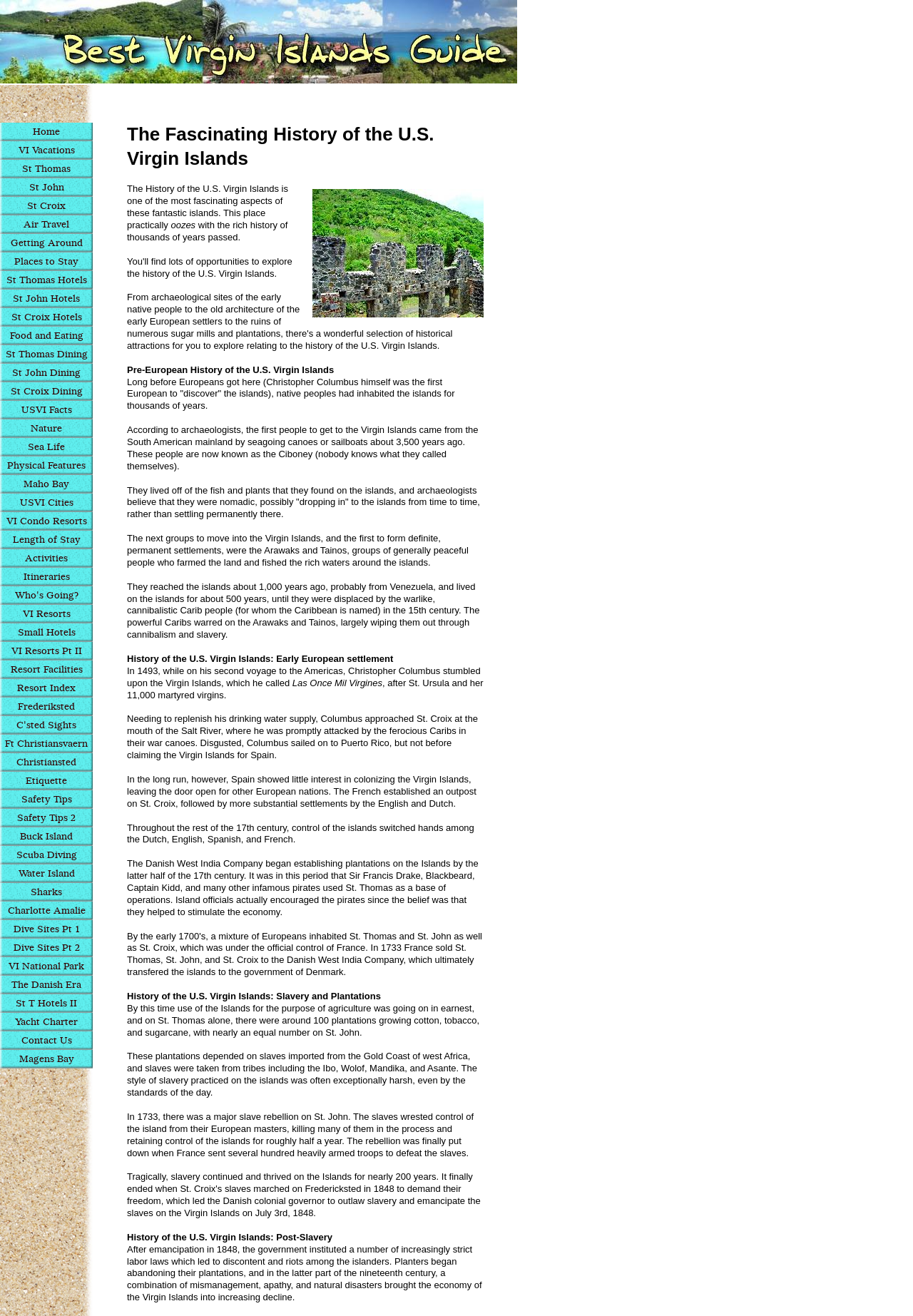What was the main crop grown on the plantations?
Kindly offer a comprehensive and detailed response to the question.

The webpage mentions that by the latter half of the 17th century, the Danish West India Company began establishing plantations on the Islands, and sugarcane was one of the main crops grown, along with cotton and tobacco.